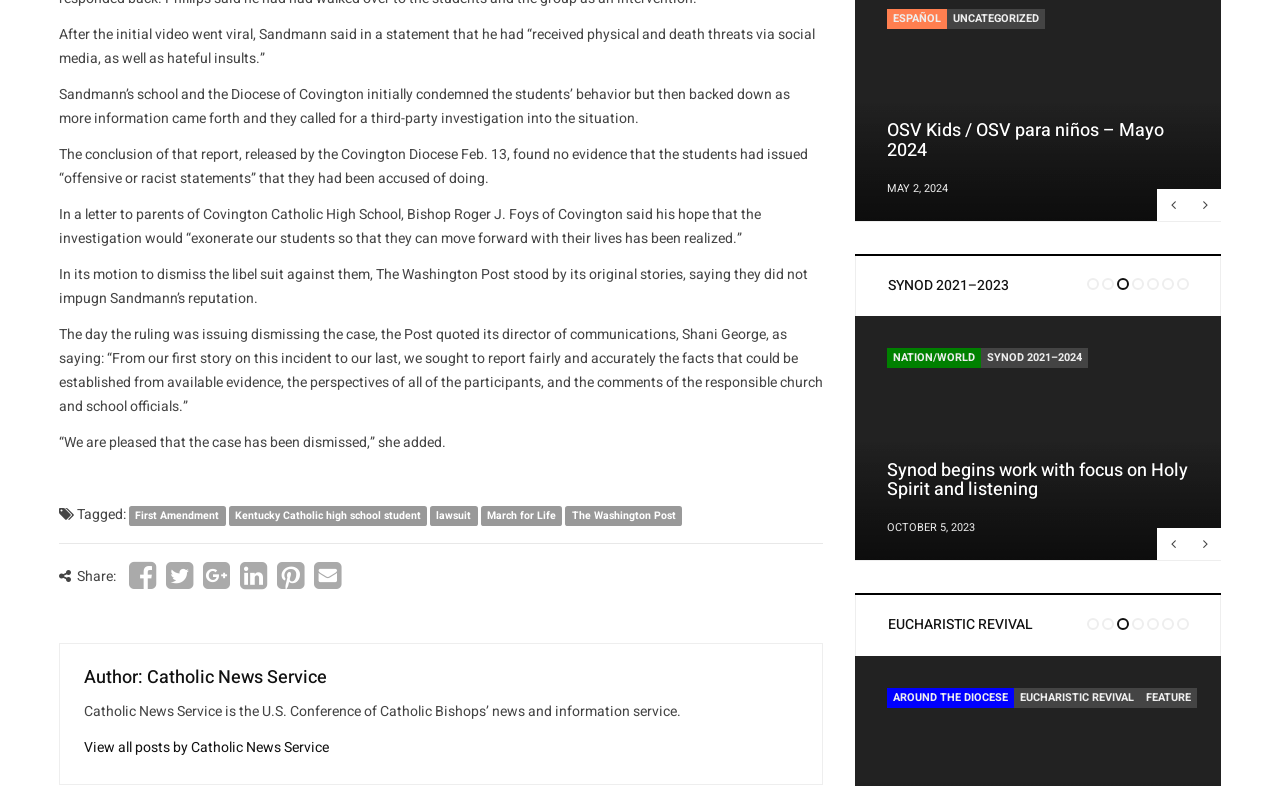Please specify the bounding box coordinates in the format (top-left x, top-left y, bottom-right x, bottom-right y), with values ranging from 0 to 1. Identify the bounding box for the UI component described as follows: parent_node: Share:

[0.101, 0.712, 0.122, 0.757]